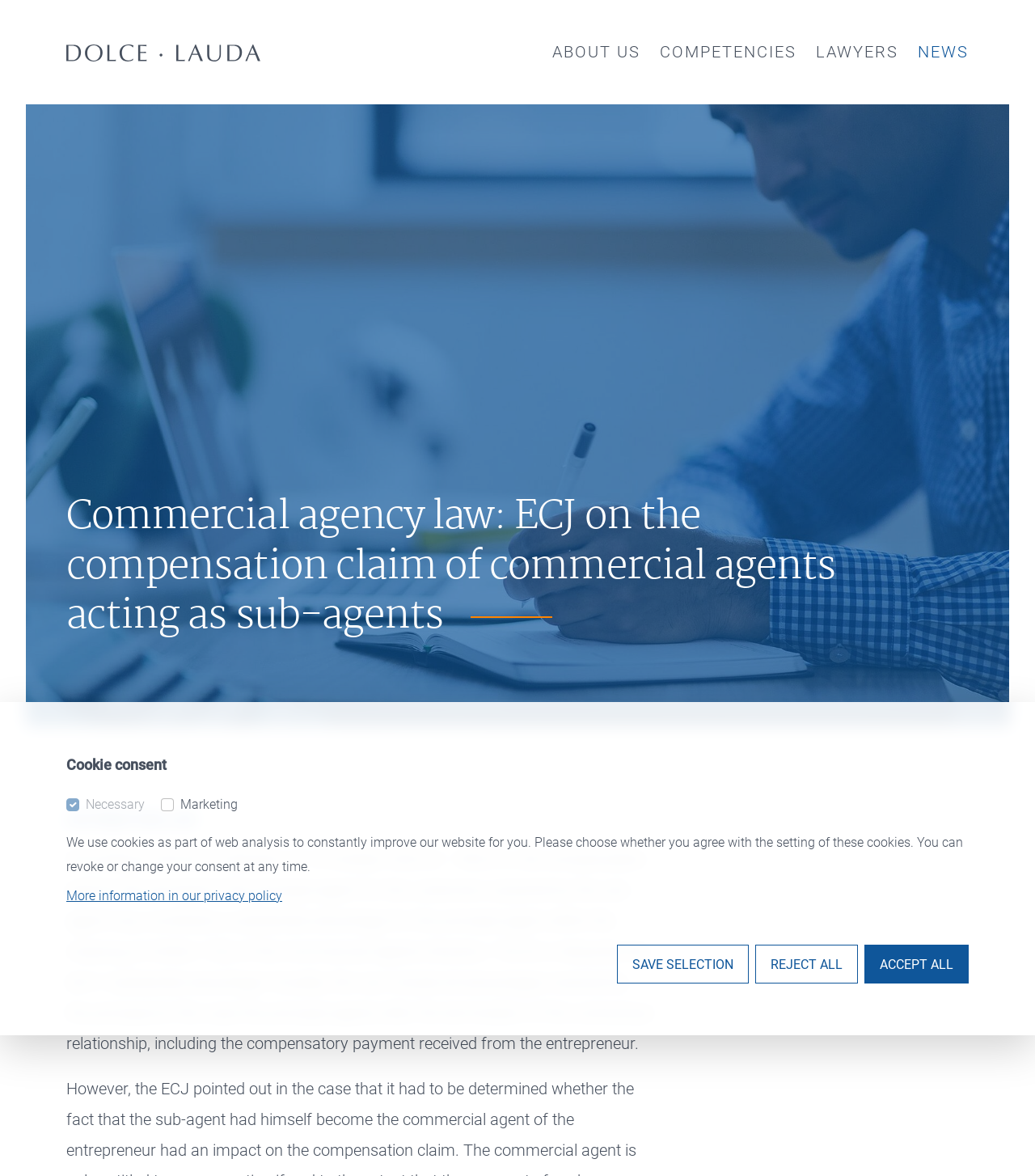What is the purpose of the cookies?
Please answer the question with as much detail and depth as you can.

The cookies are used for web analysis to constantly improve the website for users, as stated in the cookie consent section of the webpage.